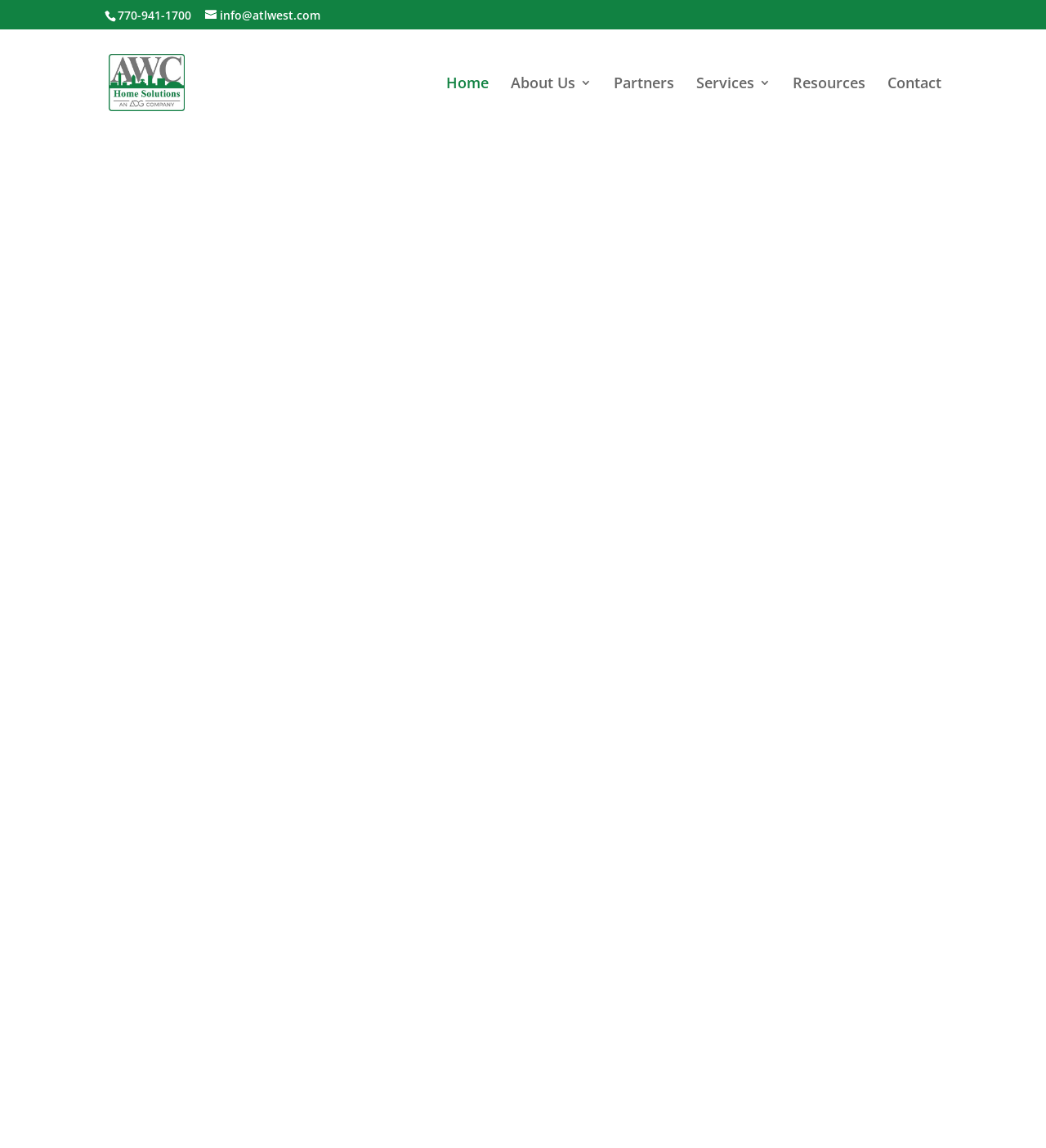Give a comprehensive overview of the webpage, including key elements.

The webpage is titled "Atlanta West Home Solutions" and features a prominent header section at the top with the company's phone number "770-941-1700" and email address "info@atlwest.com" displayed side by side. Below this, there is a logo image of "Atlanta West Home Solutions" accompanied by a link with the same name.

The main navigation menu is located below the header section, consisting of six links: "Home", "About Us 3", "Partners", "Services 3", "Resources", and "Contact". These links are arranged horizontally, taking up most of the width of the page.

A search bar is positioned above the navigation menu, spanning almost the entire width of the page. The search bar contains a search box with a label "Search for:".

At the bottom of the page, there are five pagination links, labeled "1", "2", "3", "4", and "5", arranged horizontally.

Finally, there is a footer section at the very bottom of the page, featuring a brief statement "Partnering with homebuilders for over 60 years".